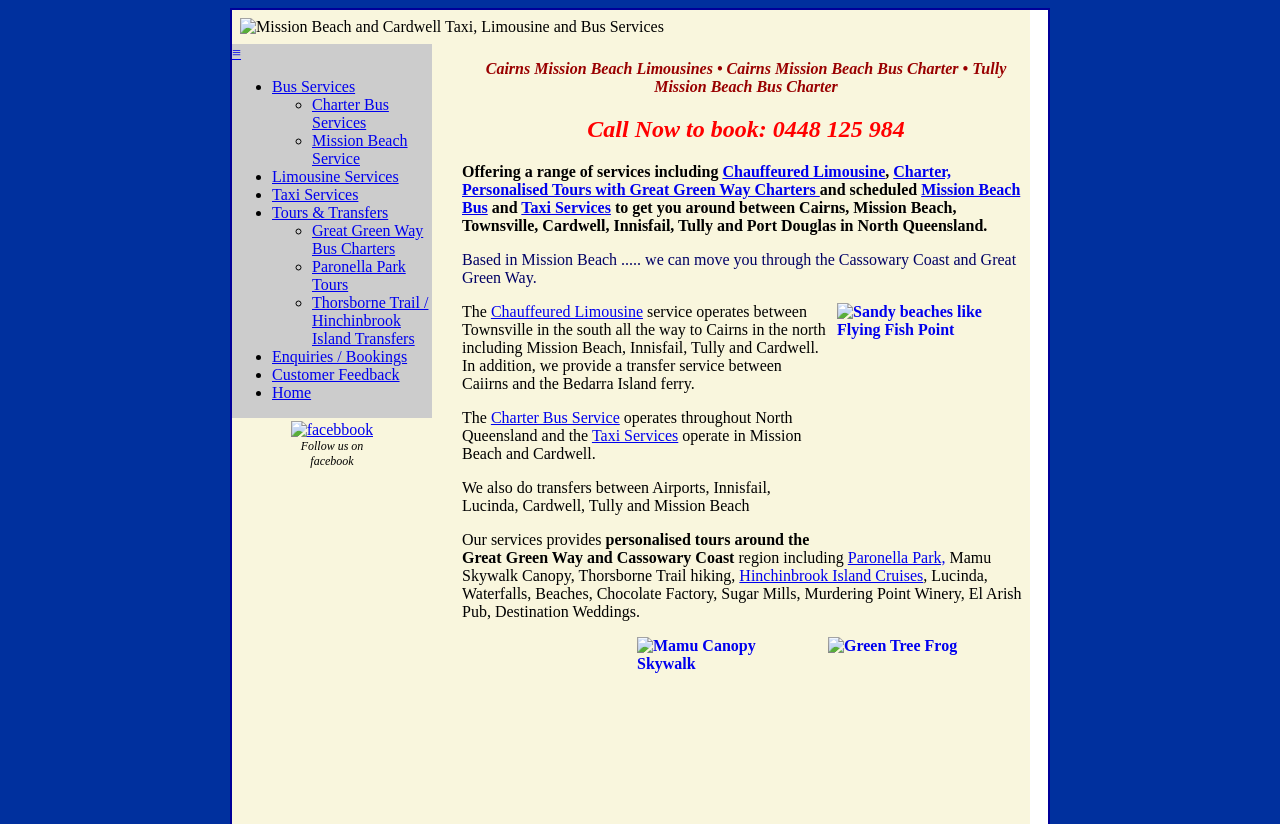Respond to the question below with a single word or phrase:
What is the name of the island mentioned on the webpage?

Hinchinbrook Island